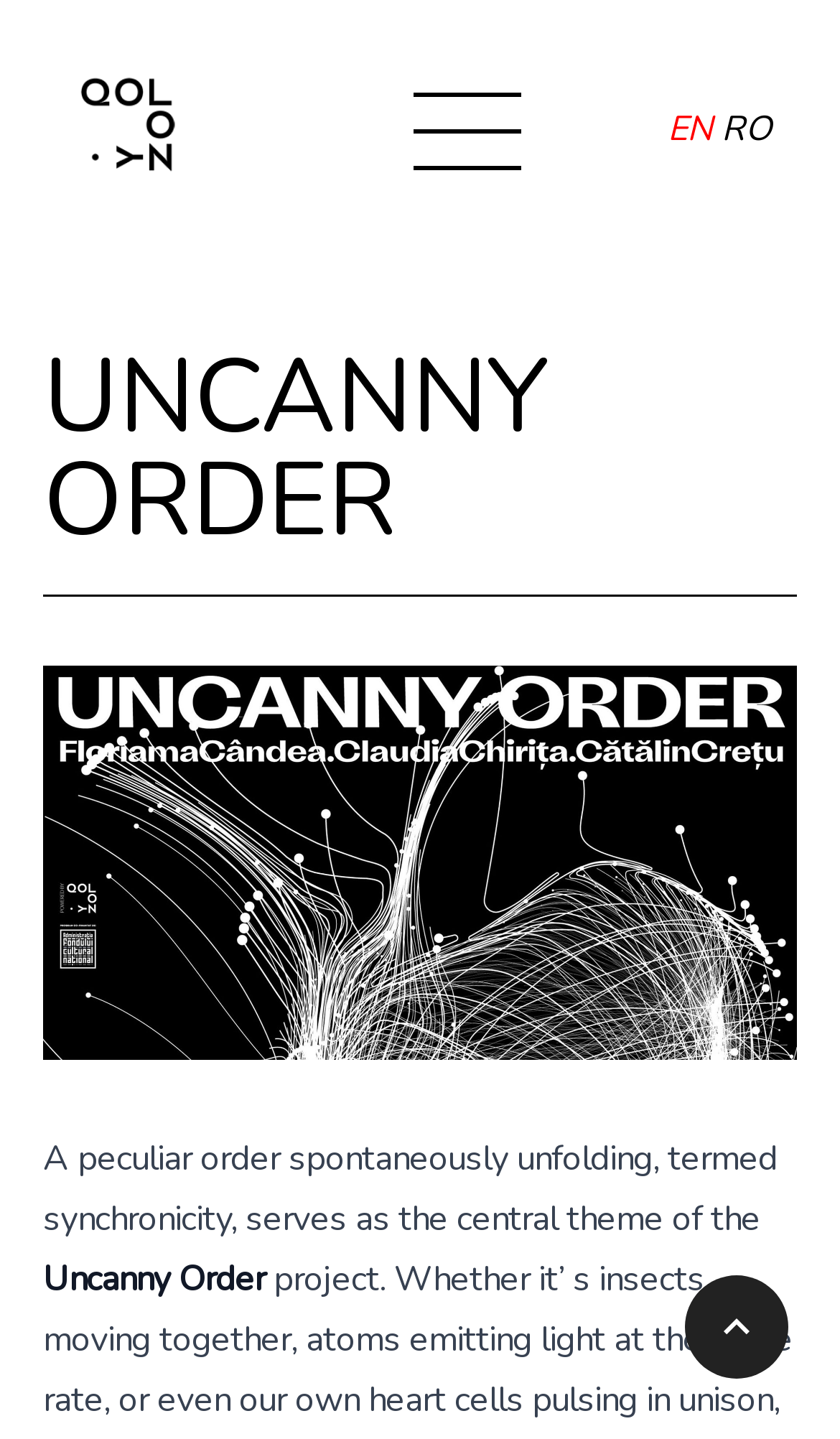Using the information in the image, give a detailed answer to the following question: What is the language of the webpage?

The language of the webpage is determined by the text 'EN' located at the top right corner of the webpage, which is a common indicator of the language selection.